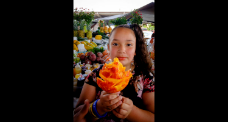Elaborate on the various elements present in the image.

In a vibrant and bustling market setting, a young girl proudly displays a beautifully crafted fruit arrangement that resembles a colorful flower. Her joyful expression reflects delight as she poses for the camera. The fruit creation, made up of bright orange and yellow slices, captures attention with its intricate design. In the background, a rich tapestry of fresh produce, including various fruits and vegetation, enhances the lively atmosphere of the marketplace. The scene perfectly encapsulates the joy of experiencing local culture and the enticing offerings of the market.